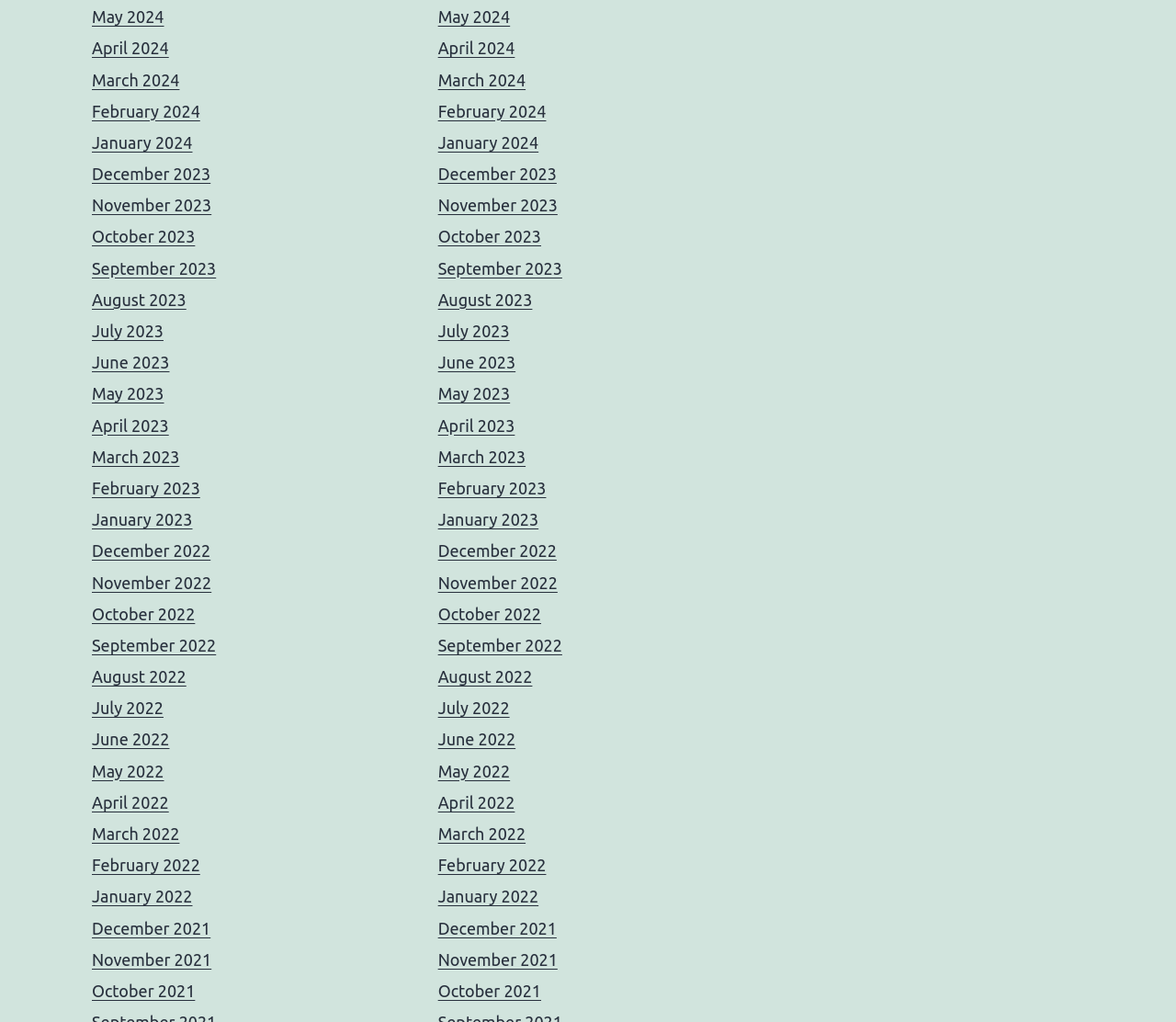Please identify the coordinates of the bounding box that should be clicked to fulfill this instruction: "go to January 2022".

[0.078, 0.868, 0.164, 0.886]